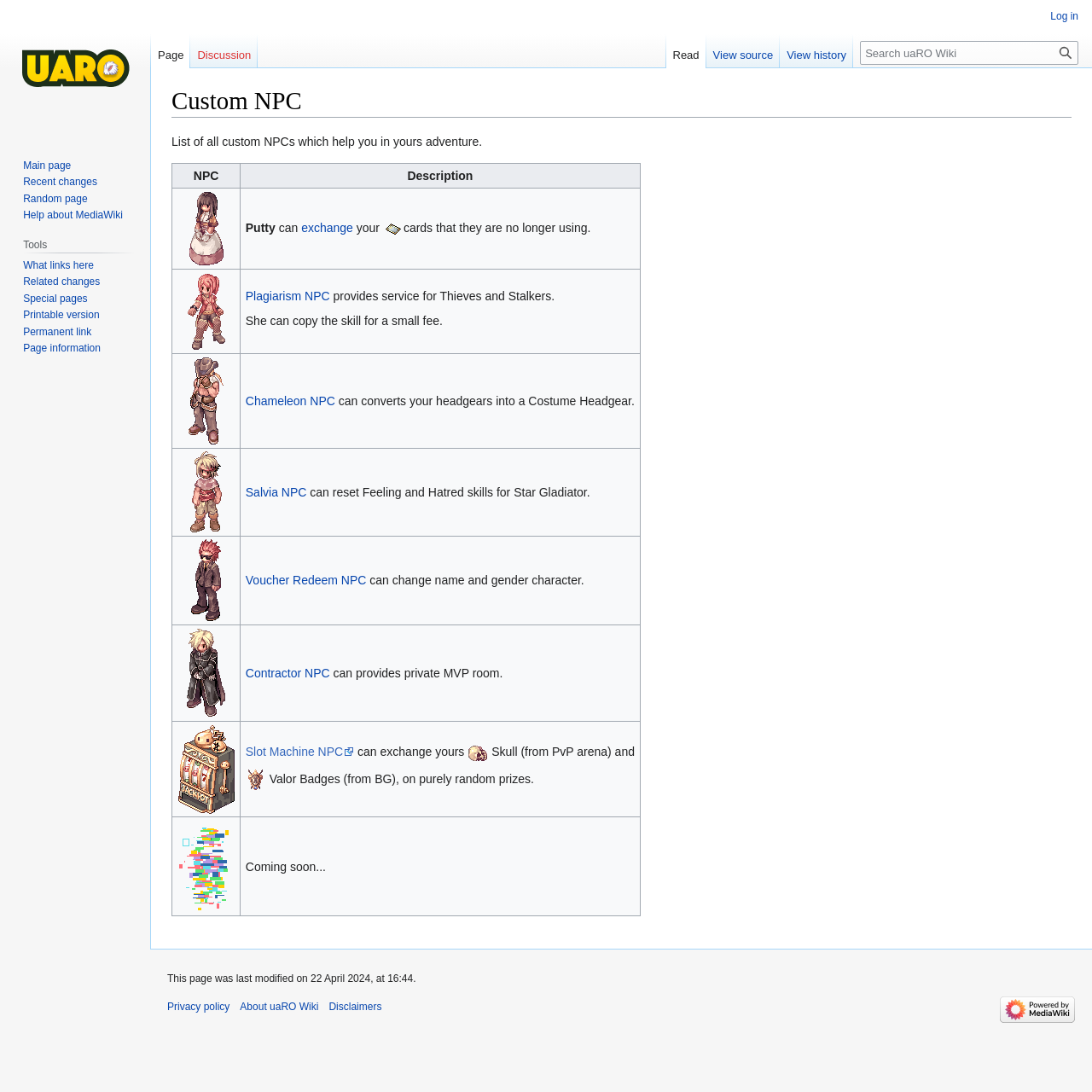Pinpoint the bounding box coordinates of the element you need to click to execute the following instruction: "Click on the 'Log in' link". The bounding box should be represented by four float numbers between 0 and 1, in the format [left, top, right, bottom].

[0.962, 0.009, 0.988, 0.02]